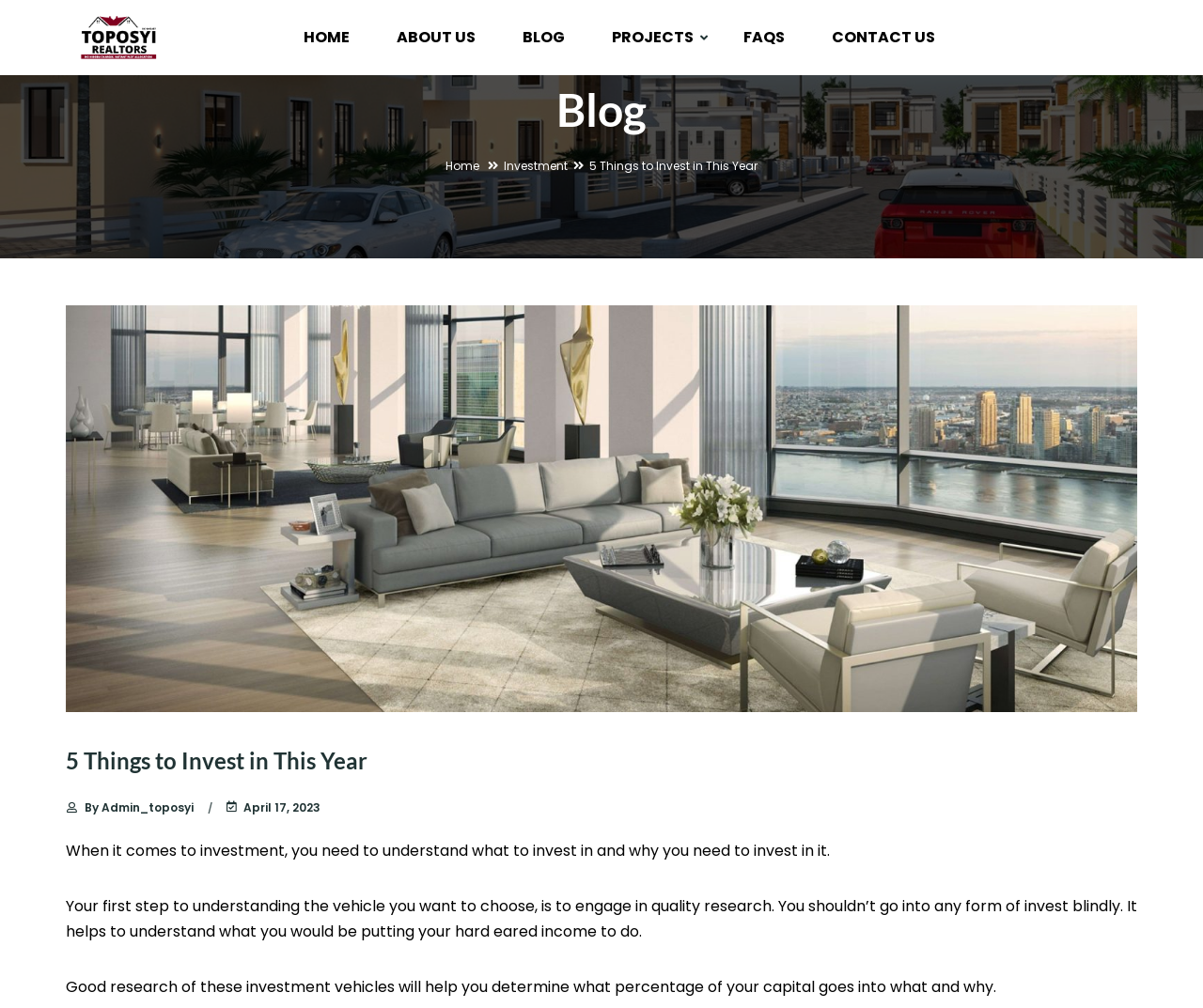Refer to the image and provide an in-depth answer to the question:
What is the author of the blog post?

The author of the blog post can be found in the text ' By Admin_toposyi' which is located below the title of the blog post.